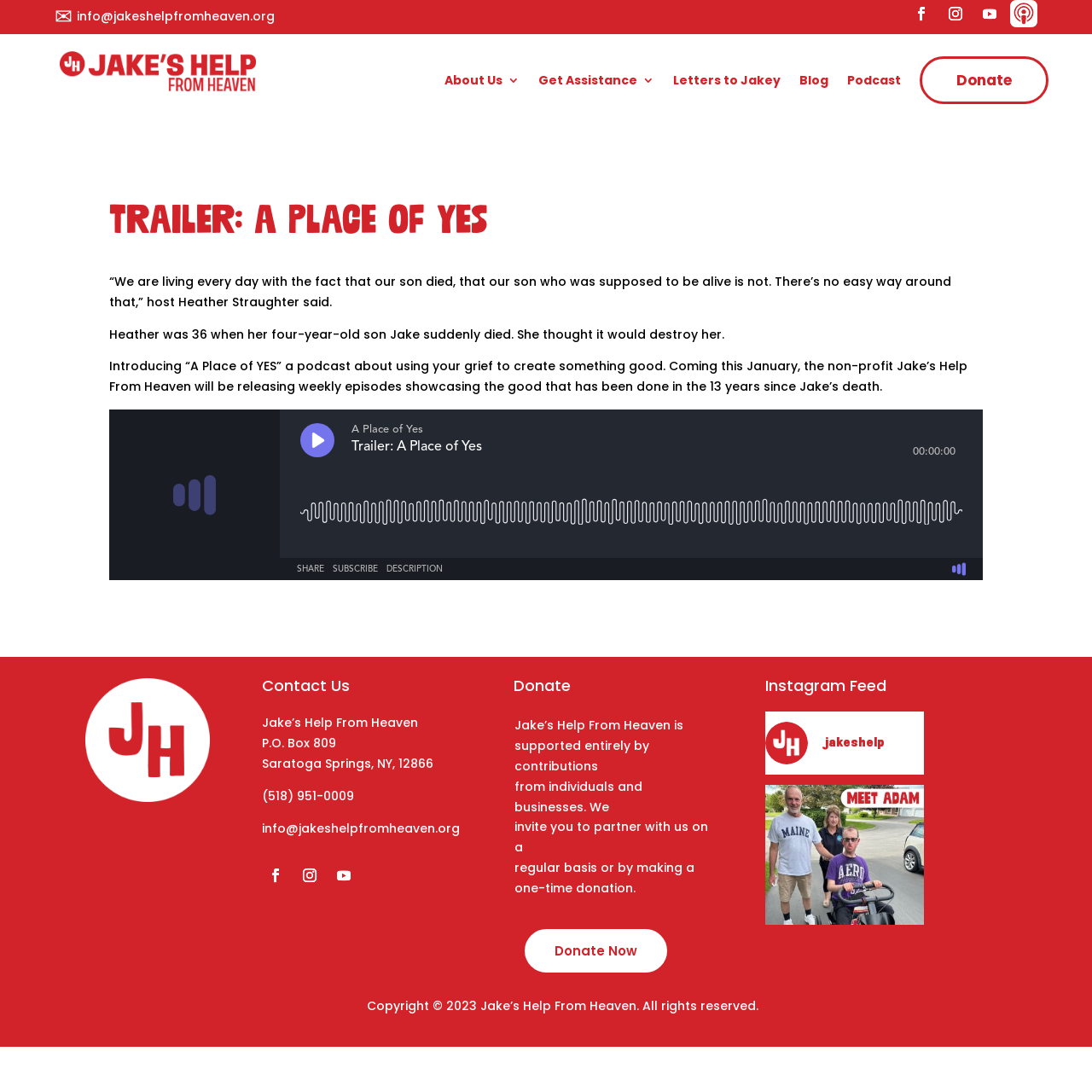Bounding box coordinates are specified in the format (top-left x, top-left y, bottom-right x, bottom-right y). All values are floating point numbers bounded between 0 and 1. Please provide the bounding box coordinate of the region this sentence describes: Skip to Main Content

None